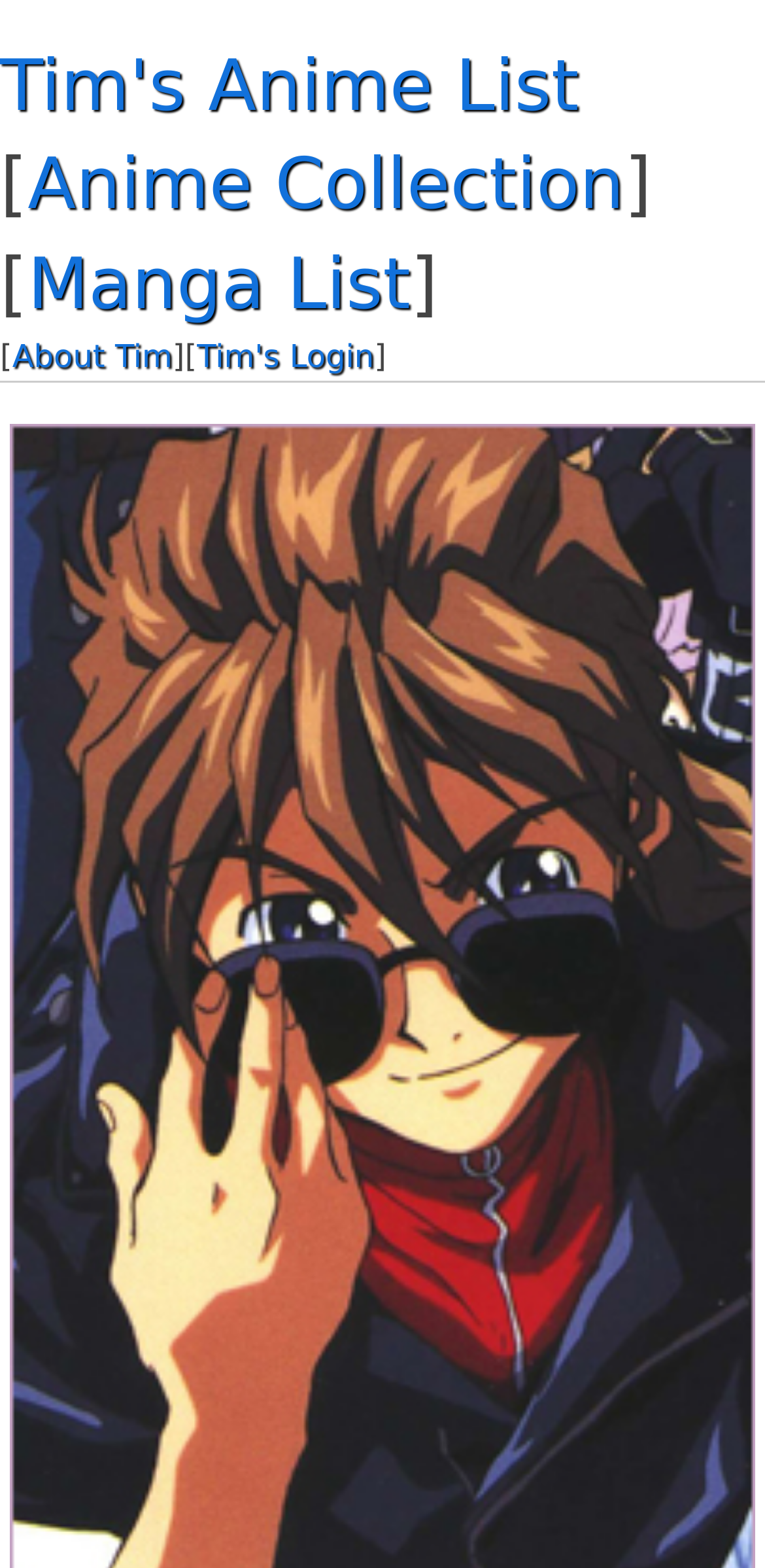Identify the bounding box for the described UI element. Provide the coordinates in (top-left x, top-left y, bottom-right x, bottom-right y) format with values ranging from 0 to 1: Tim's Login

[0.258, 0.215, 0.489, 0.239]